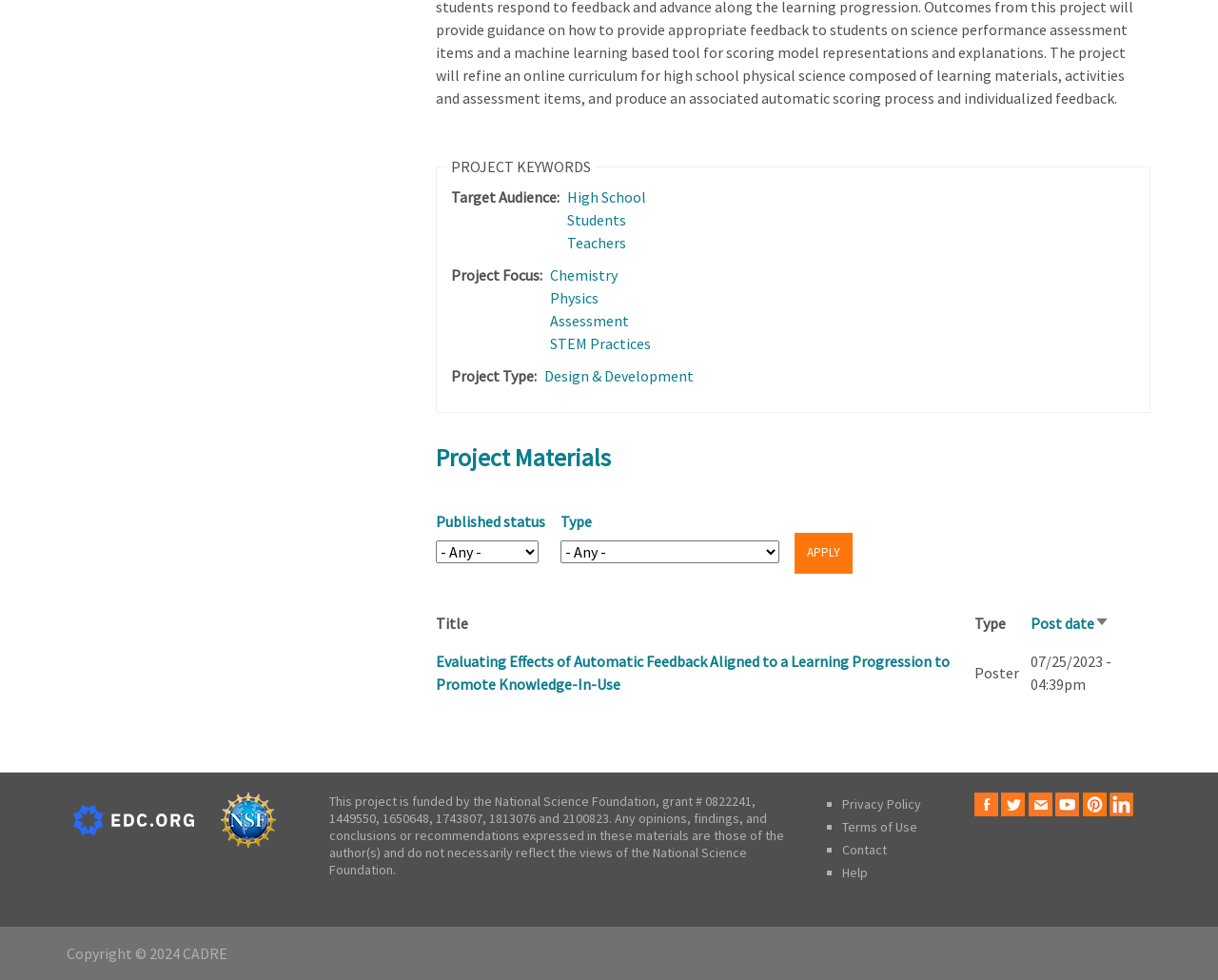Please determine the bounding box coordinates for the UI element described here. Use the format (top-left x, top-left y, bottom-right x, bottom-right y) with values bounded between 0 and 1: Design & Development

[0.447, 0.374, 0.569, 0.394]